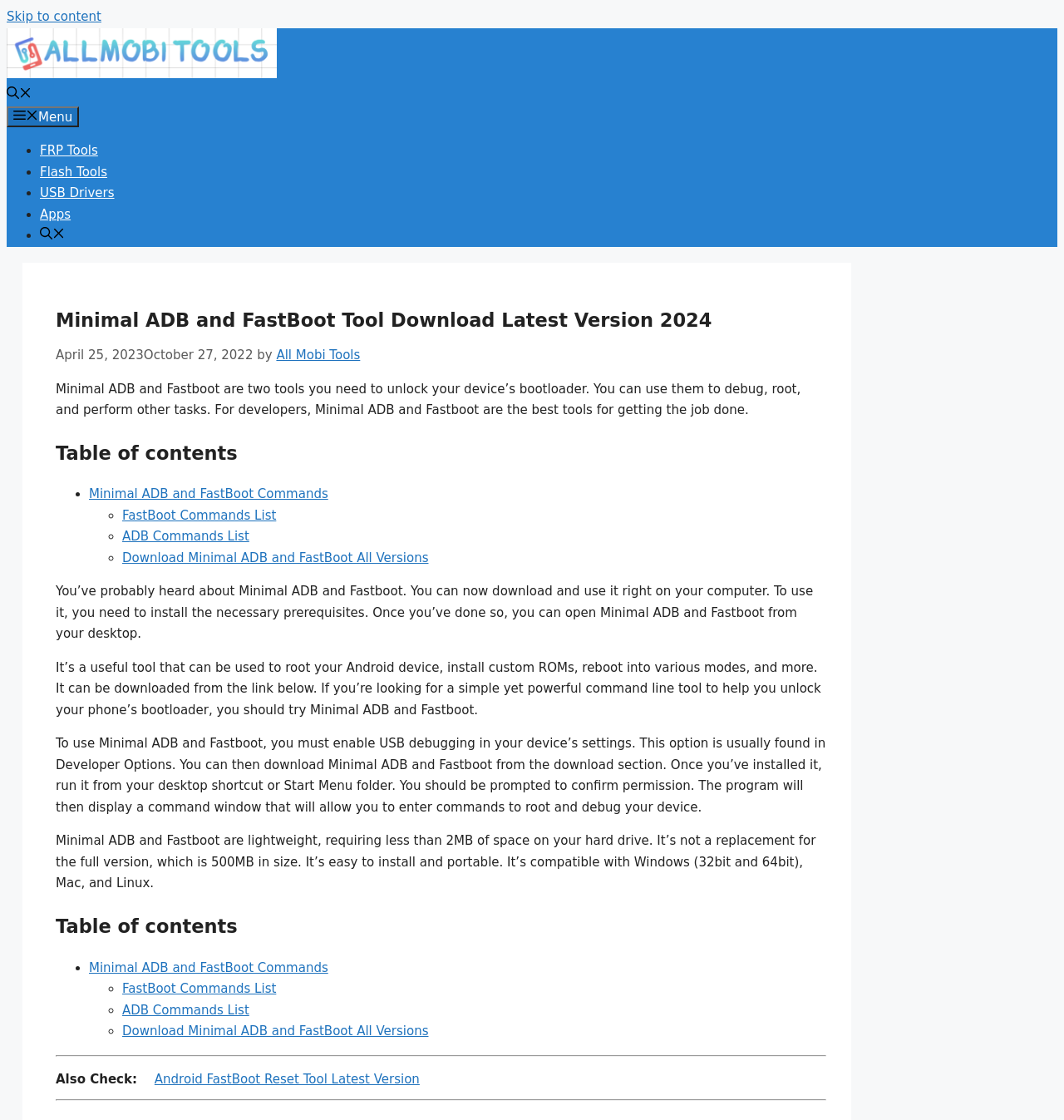Please specify the bounding box coordinates of the clickable region to carry out the following instruction: "Open the 'Menu'". The coordinates should be four float numbers between 0 and 1, in the format [left, top, right, bottom].

[0.006, 0.095, 0.074, 0.113]